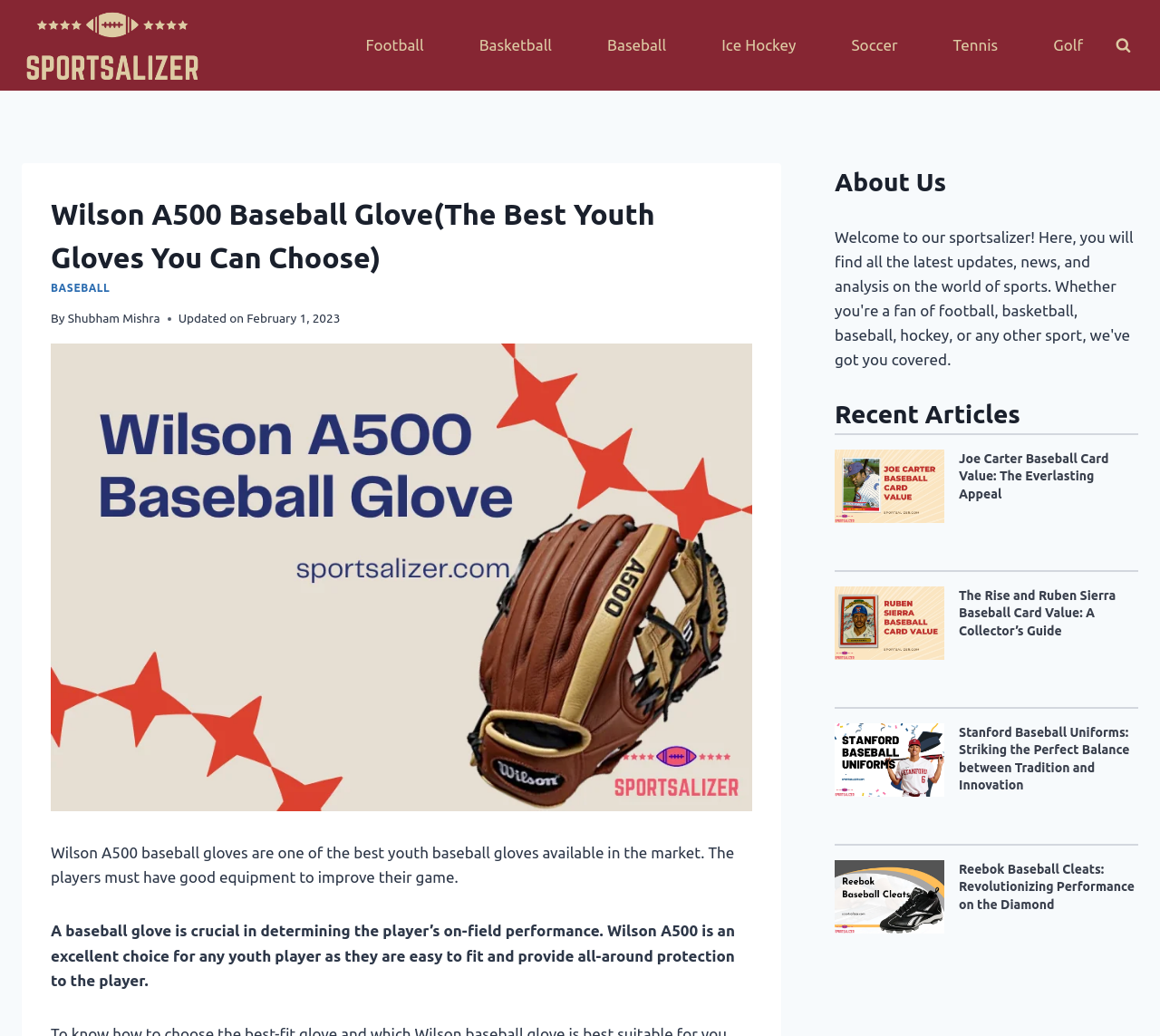Please find the bounding box coordinates of the element that you should click to achieve the following instruction: "View the search form". The coordinates should be presented as four float numbers between 0 and 1: [left, top, right, bottom].

[0.955, 0.029, 0.981, 0.059]